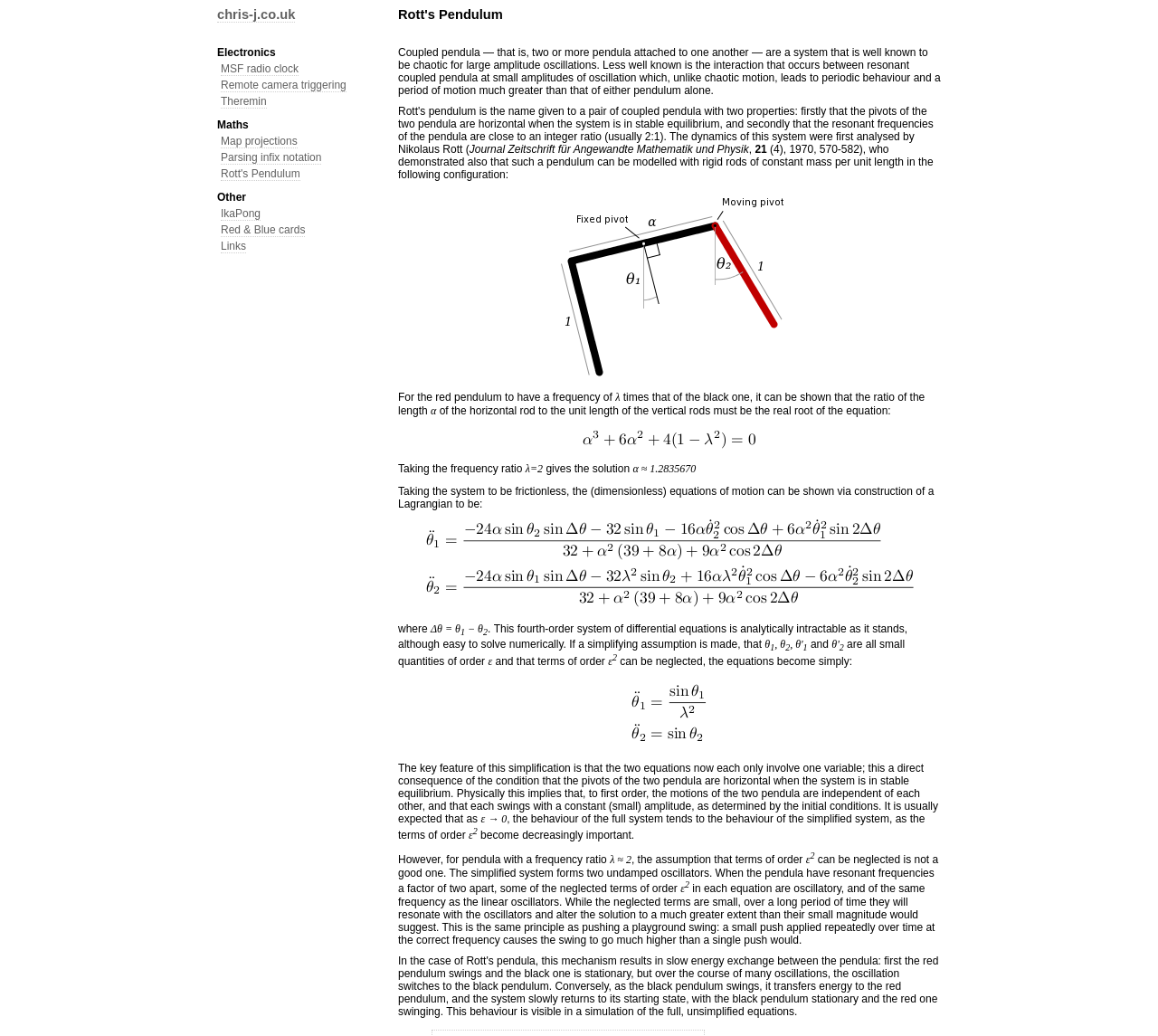What is the frequency ratio of the pendula?
Refer to the image and provide a one-word or short phrase answer.

λ ≈ 2